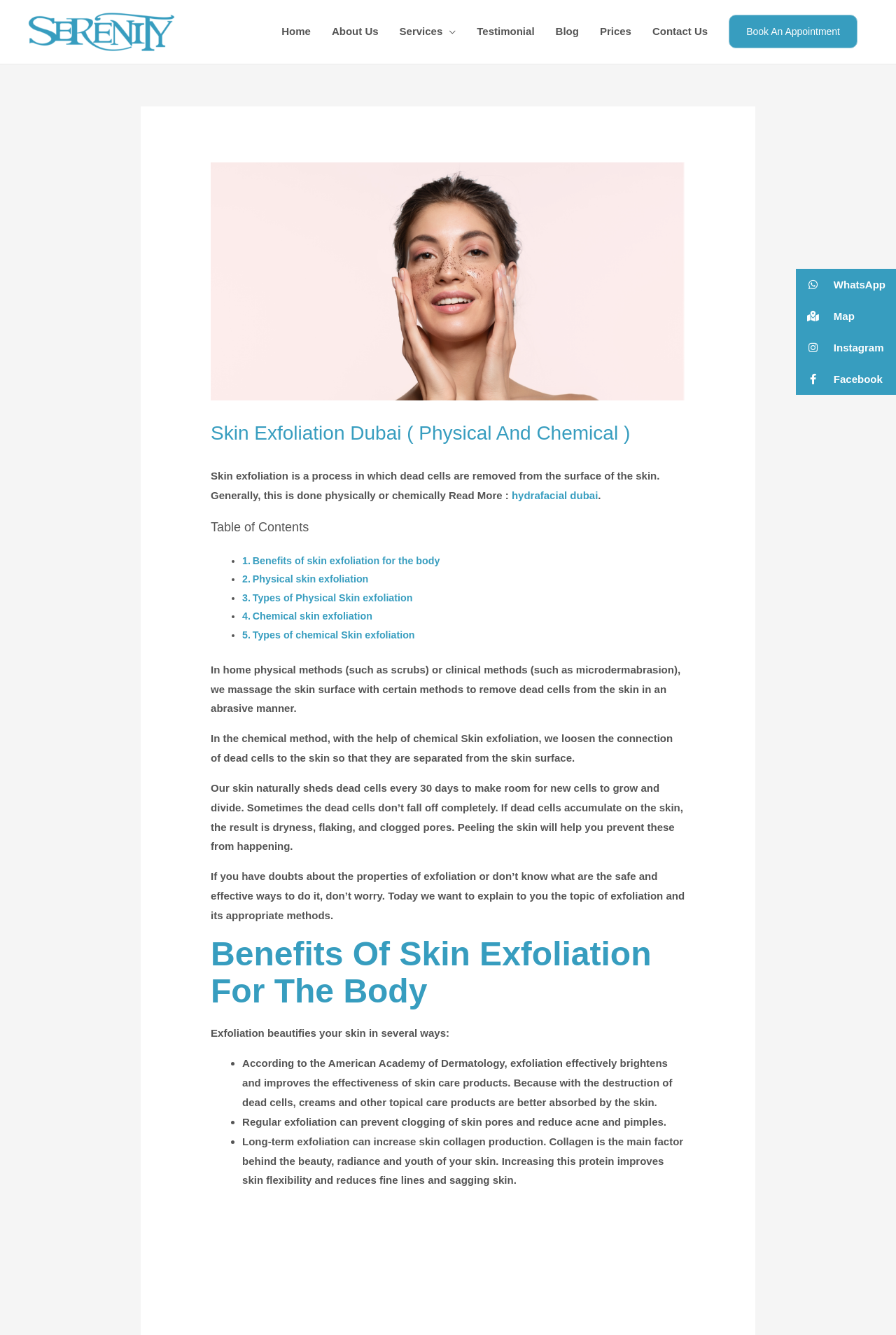What is skin exfoliation?
Give a thorough and detailed response to the question.

Based on the webpage content, skin exfoliation is a process that removes dead cells from the surface of the skin, which can be done physically or chemically. This process helps to prevent dryness, flaking, and clogged pores, and can also improve the effectiveness of skin care products.